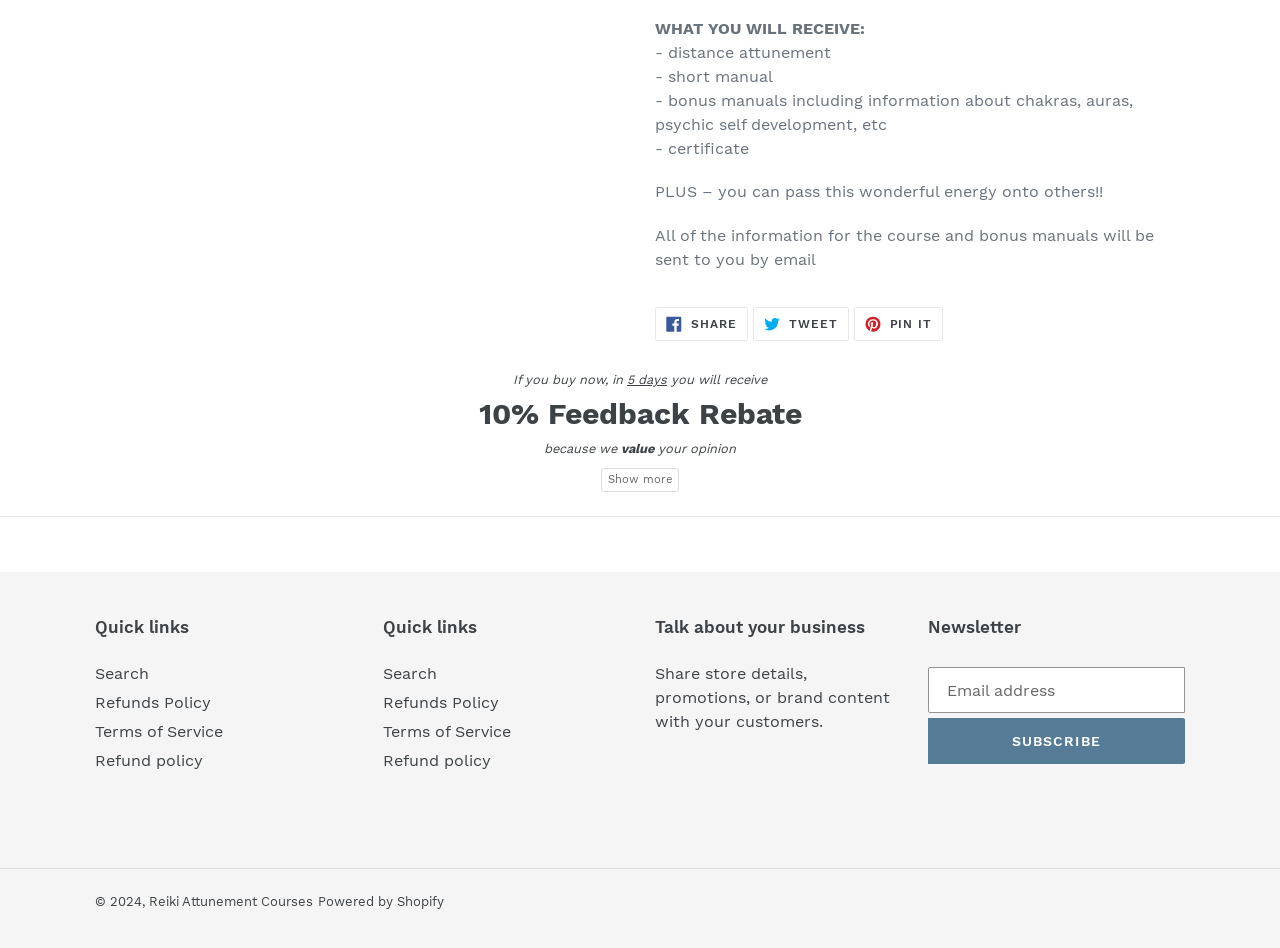Please identify the bounding box coordinates of where to click in order to follow the instruction: "View Refunds Policy".

[0.074, 0.731, 0.165, 0.751]